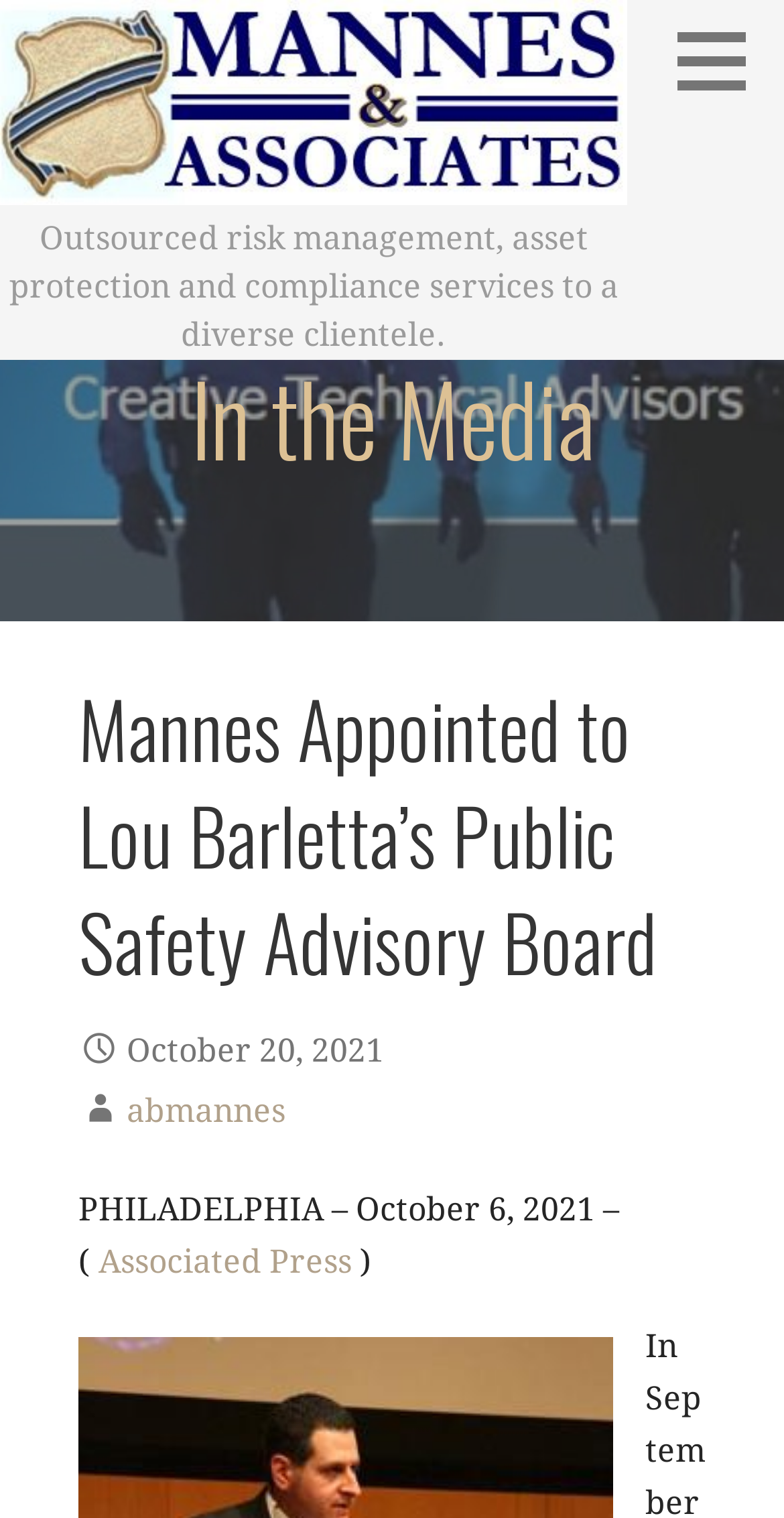Give the bounding box coordinates for the element described as: "Need Login Help?".

None